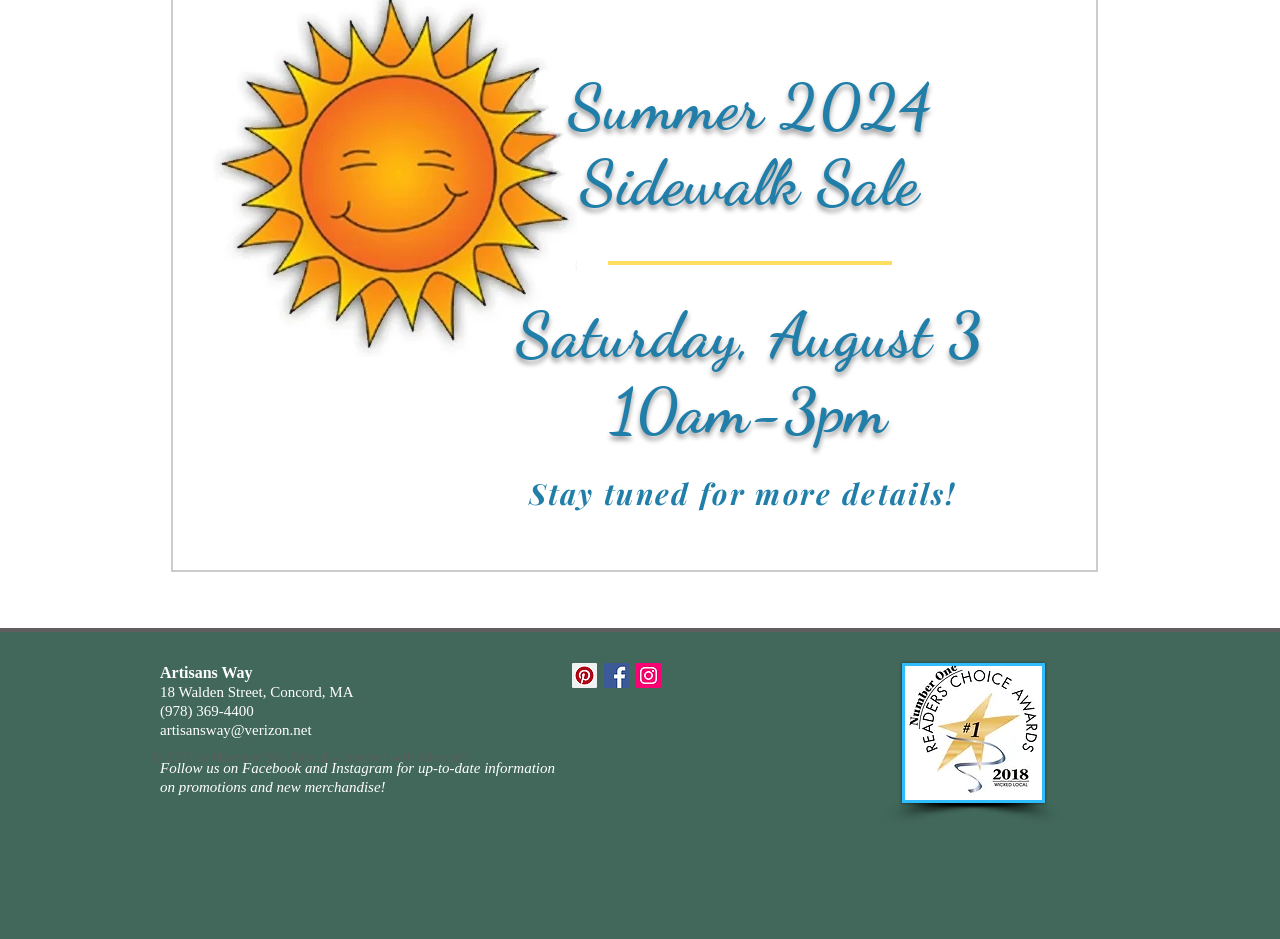What is the phone number of Artisans Way?
Examine the image closely and answer the question with as much detail as possible.

The phone number of Artisans Way can be found in the StaticText element that reads '(978) 369-4400', which is located below the address of Artisans Way.